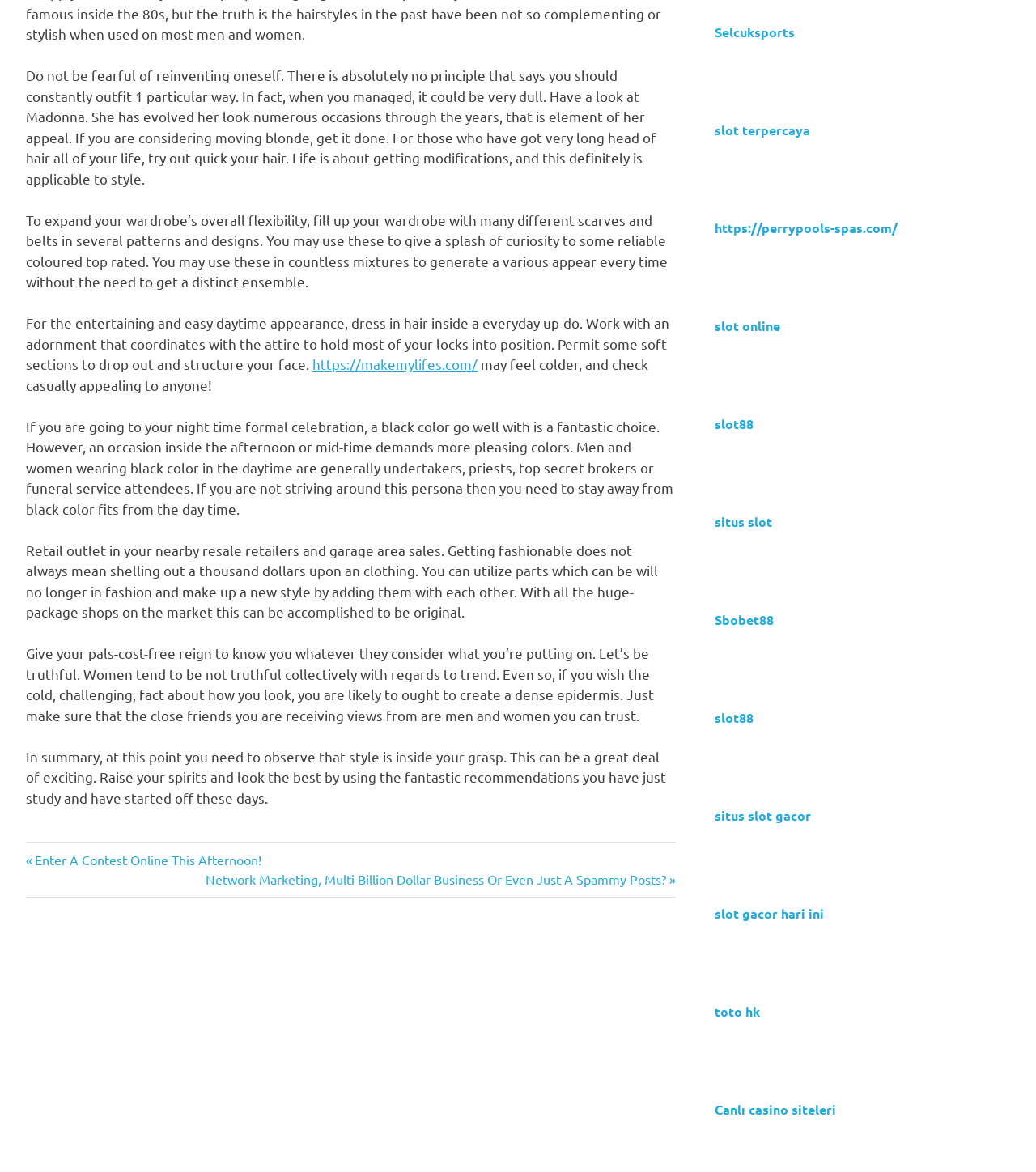Please locate the bounding box coordinates of the element's region that needs to be clicked to follow the instruction: "Click the link to Selcuksports". The bounding box coordinates should be provided as four float numbers between 0 and 1, i.e., [left, top, right, bottom].

[0.69, 0.02, 0.767, 0.035]